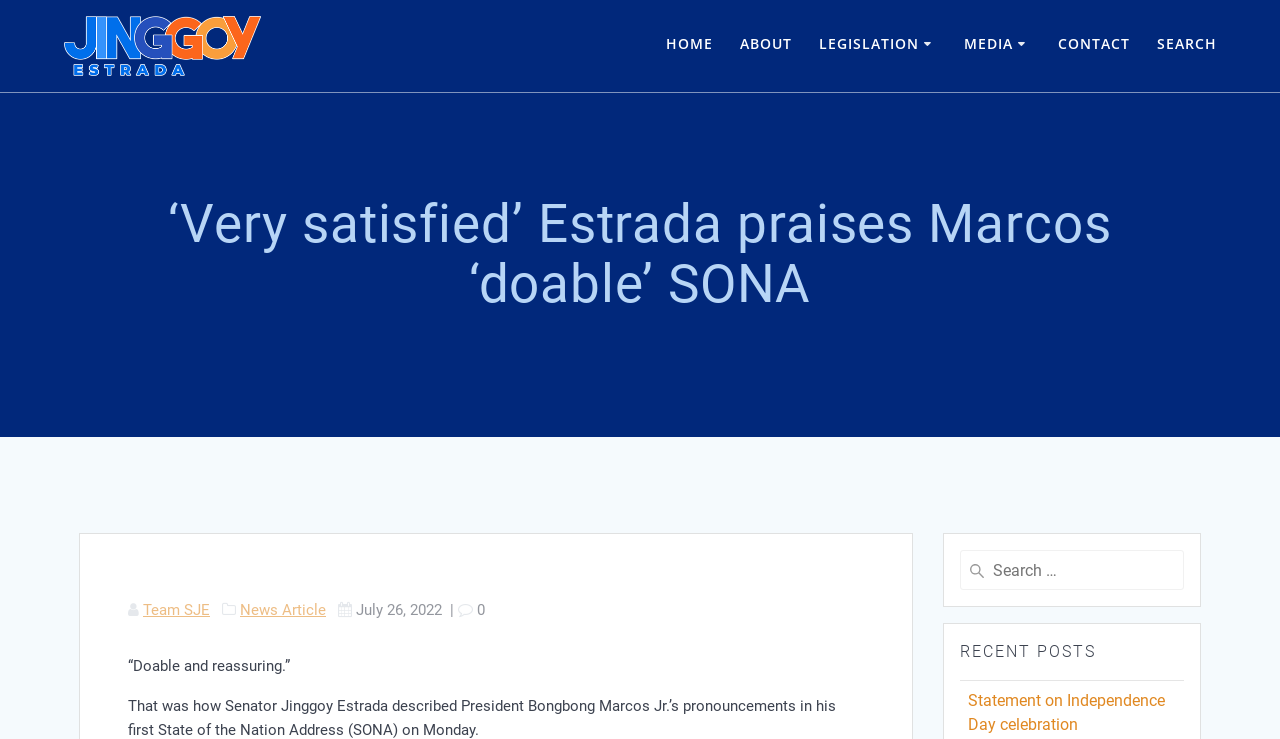Generate a thorough caption detailing the webpage content.

The webpage appears to be a news article or blog post about Senator Jinggoy Estrada's reaction to President Bongbong Marcos Jr.'s first State of the Nation Address (SONA). 

At the top left of the page, there is a link to Jinggoy Ejercito Estrada's profile, accompanied by an image of him. 

The top navigation bar has several links, including "HOME", "ABOUT", "LEGISLATION", "MEDIA", and "CONTACT", which are positioned from left to right. Below these links, there are more specific links related to media, such as "PRESS RELEASES", "SPEECHES", "NEWS ARTICLES", "PHOTOS", "VIDEOS", and "JINGFLIX". 

The main heading of the article, "‘Very satisfied’ Estrada praises Marcos ‘doable’ SONA", is located near the top center of the page. 

Below the heading, there is a section with a link to "Team SJE" and a "News Article" link, accompanied by the date "July 26, 2022". 

The main content of the article starts with a quote, "“Doable and reassuring.”", which is positioned near the bottom left of the page. 

On the right side of the page, there is a search bar with a label "Search for:". 

Below the search bar, there is a heading "RECENT POSTS" and a link to a statement on Independence Day celebration.